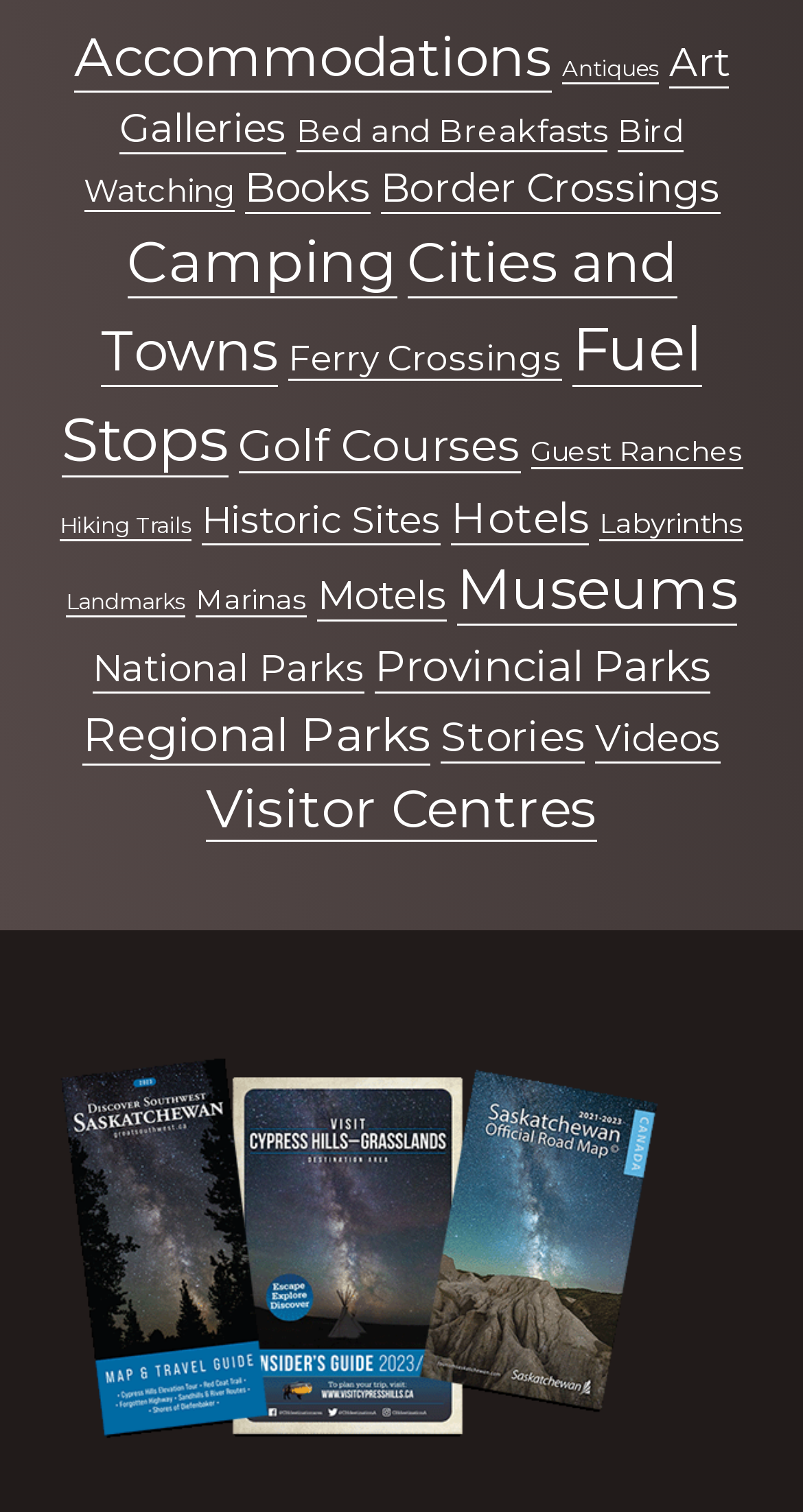Determine the bounding box for the UI element that matches this description: "Cities and Towns".

[0.126, 0.151, 0.842, 0.257]